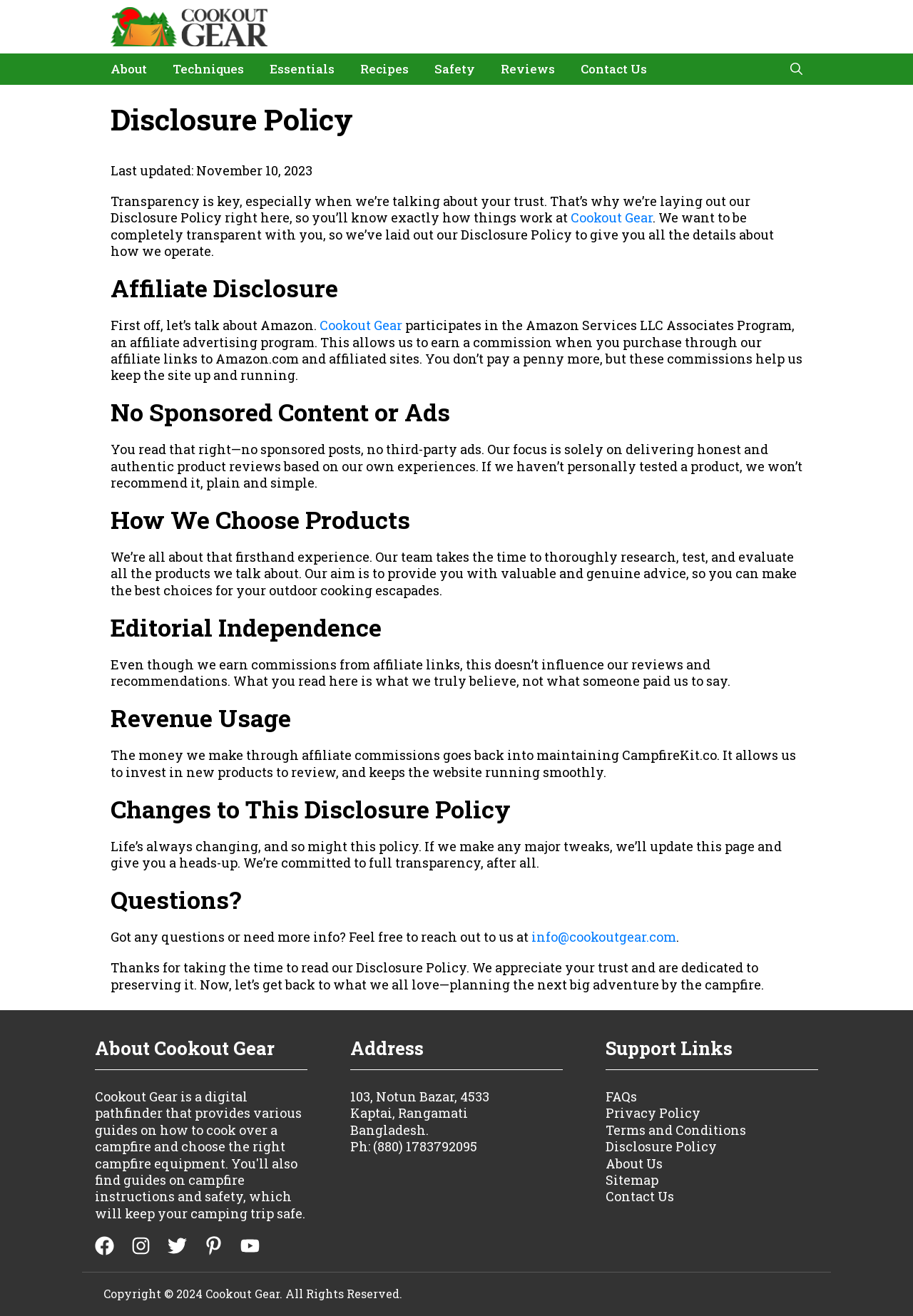Could you highlight the region that needs to be clicked to execute the instruction: "Click the 'About' link"?

[0.107, 0.04, 0.175, 0.064]